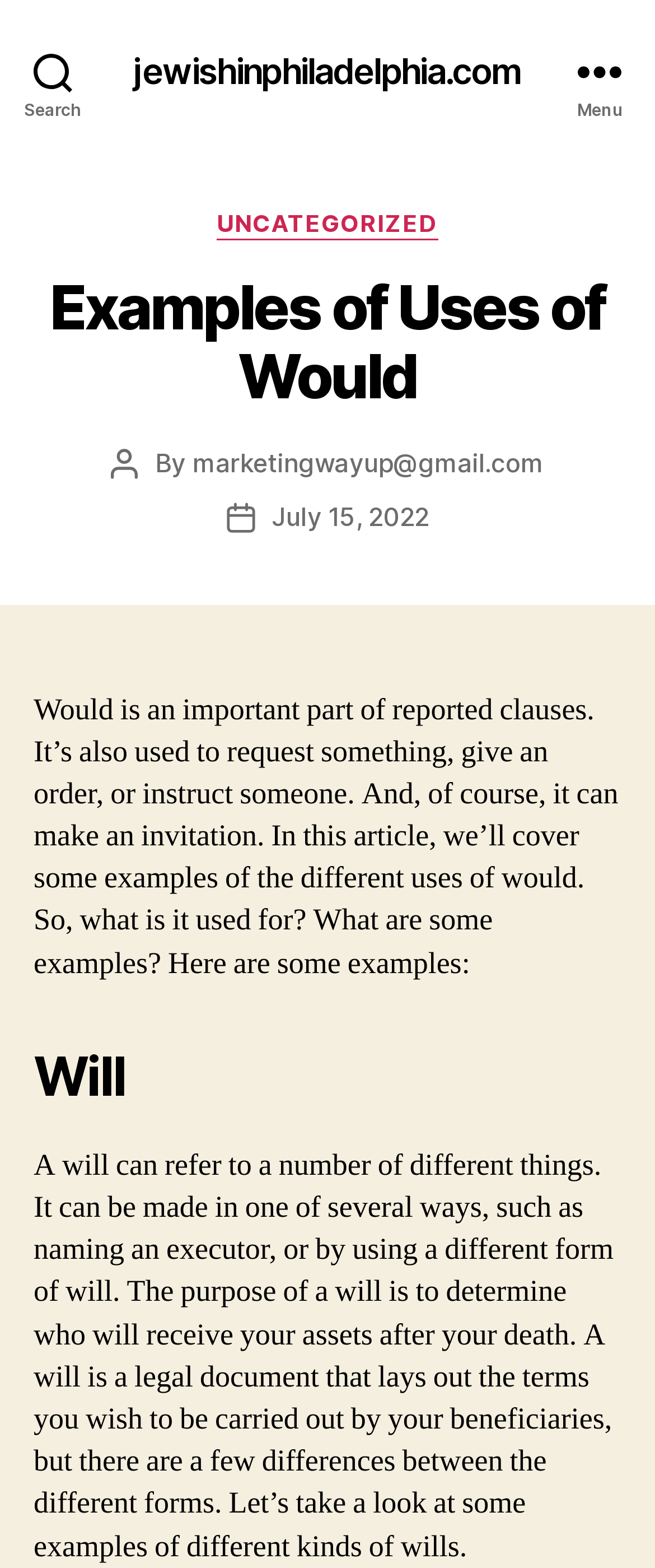Identify the bounding box of the HTML element described as: "July 15, 2022".

[0.414, 0.319, 0.655, 0.34]